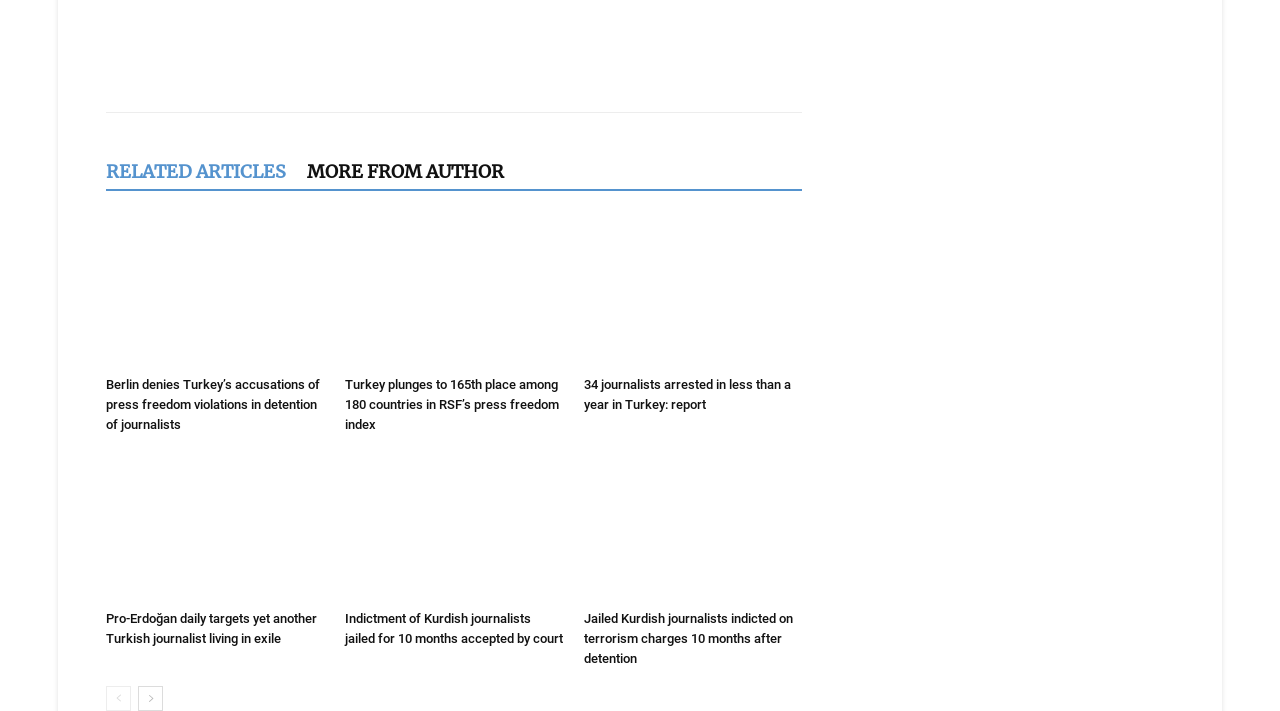What is the purpose of the 'prev-page' and 'next-page' links? Look at the image and give a one-word or short phrase answer.

To navigate between pages